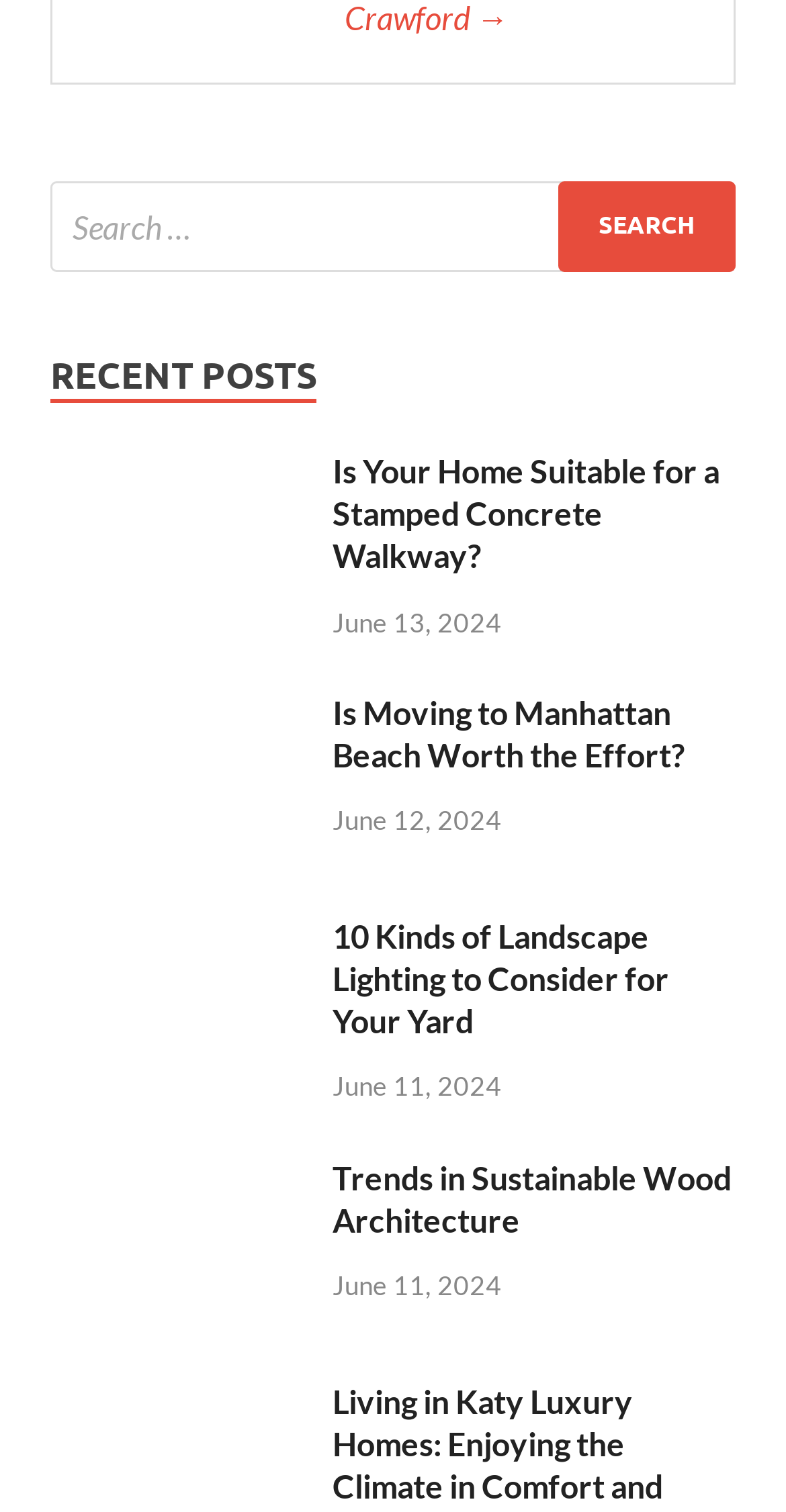How many links are there in the third post?
Using the image, elaborate on the answer with as much detail as possible.

The third post has a heading element and a link element with the same title '10 Kinds of Landscape Lighting to Consider for Your Yard'. This suggests that there are two links in the third post.